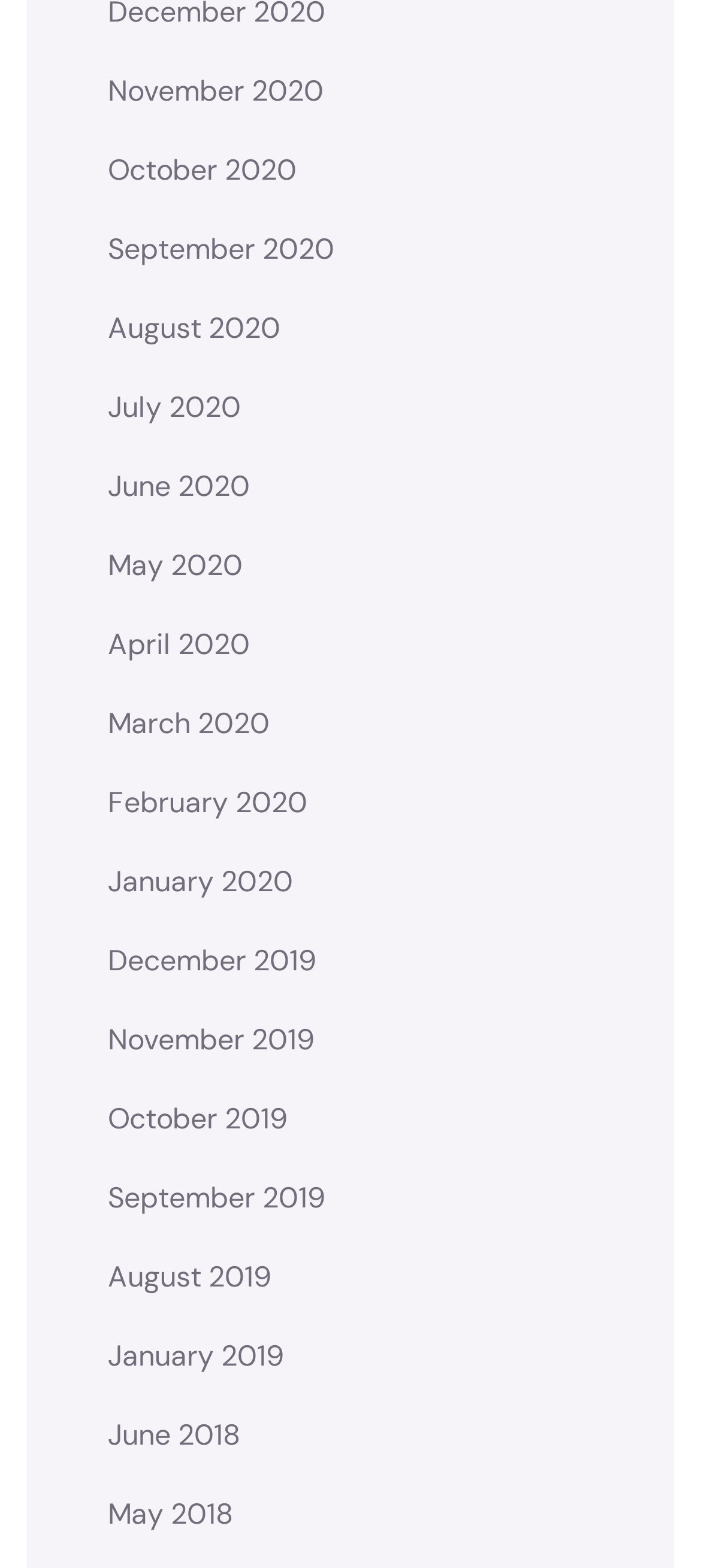Please identify the bounding box coordinates of the clickable area that will fulfill the following instruction: "view June 2018". The coordinates should be in the format of four float numbers between 0 and 1, i.e., [left, top, right, bottom].

[0.154, 0.896, 0.344, 0.935]